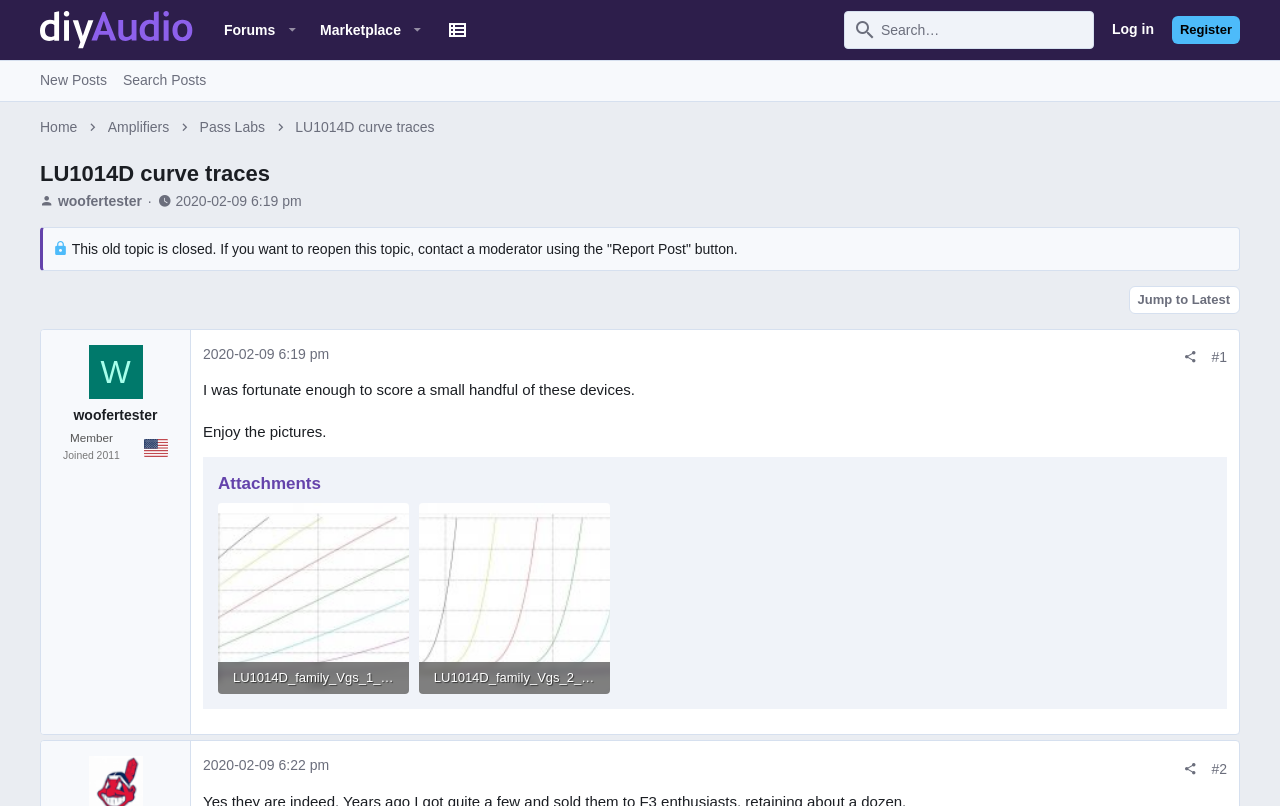Please give the bounding box coordinates of the area that should be clicked to fulfill the following instruction: "View the attachments". The coordinates should be in the format of four float numbers from 0 to 1, i.e., [left, top, right, bottom].

[0.17, 0.586, 0.947, 0.615]